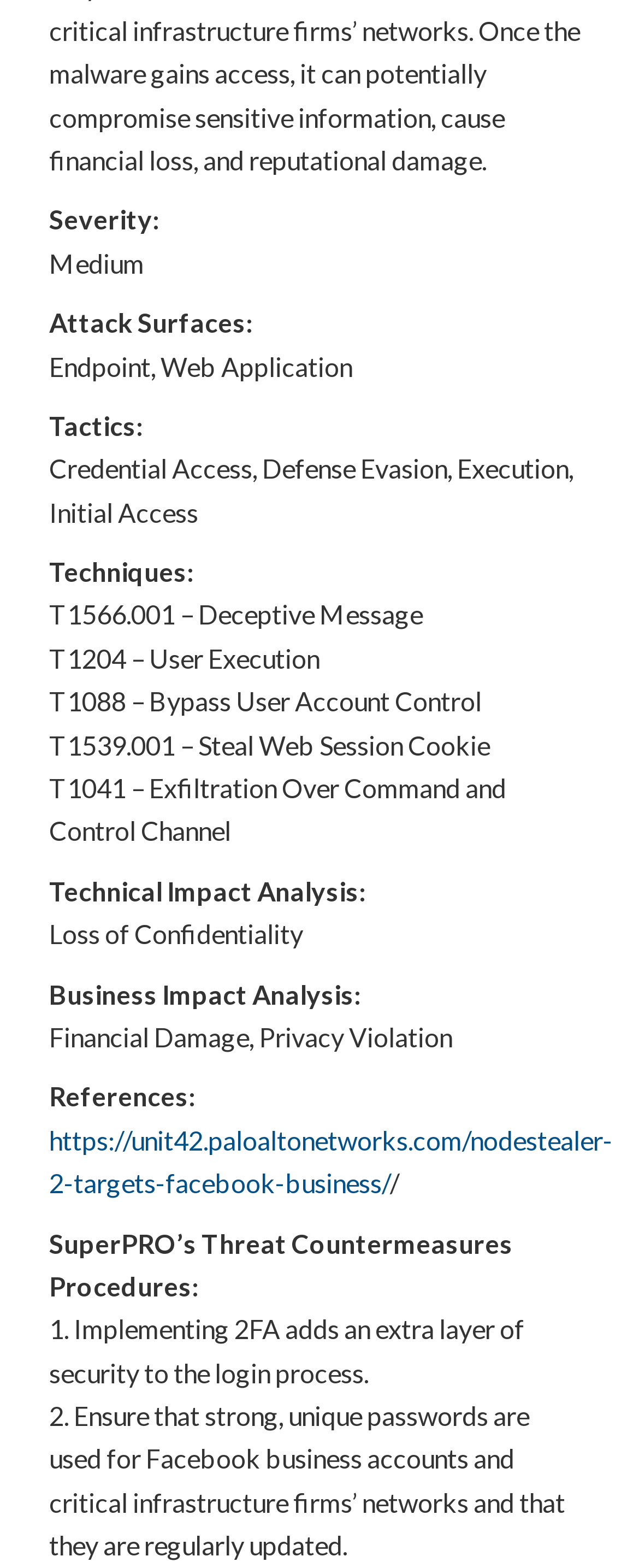Analyze the image and give a detailed response to the question:
What is the severity of the attack?

The severity of the attack is mentioned as 'Medium' in the webpage, which is indicated by the 'Severity:' label followed by the text 'Medium'.